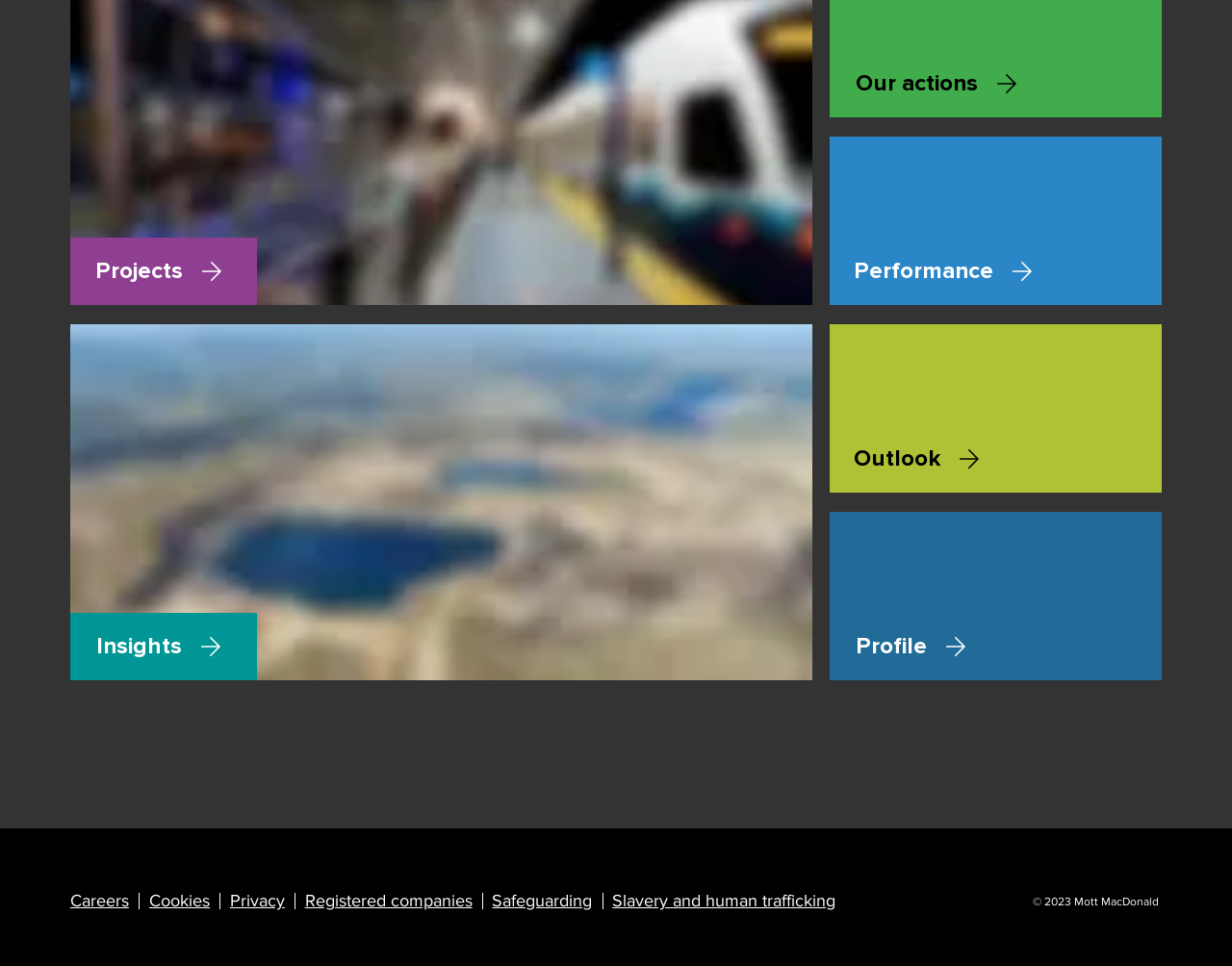Extract the bounding box coordinates for the UI element described by the text: "Cookies". The coordinates should be in the form of [left, top, right, bottom] with values between 0 and 1.

[0.121, 0.923, 0.17, 0.943]